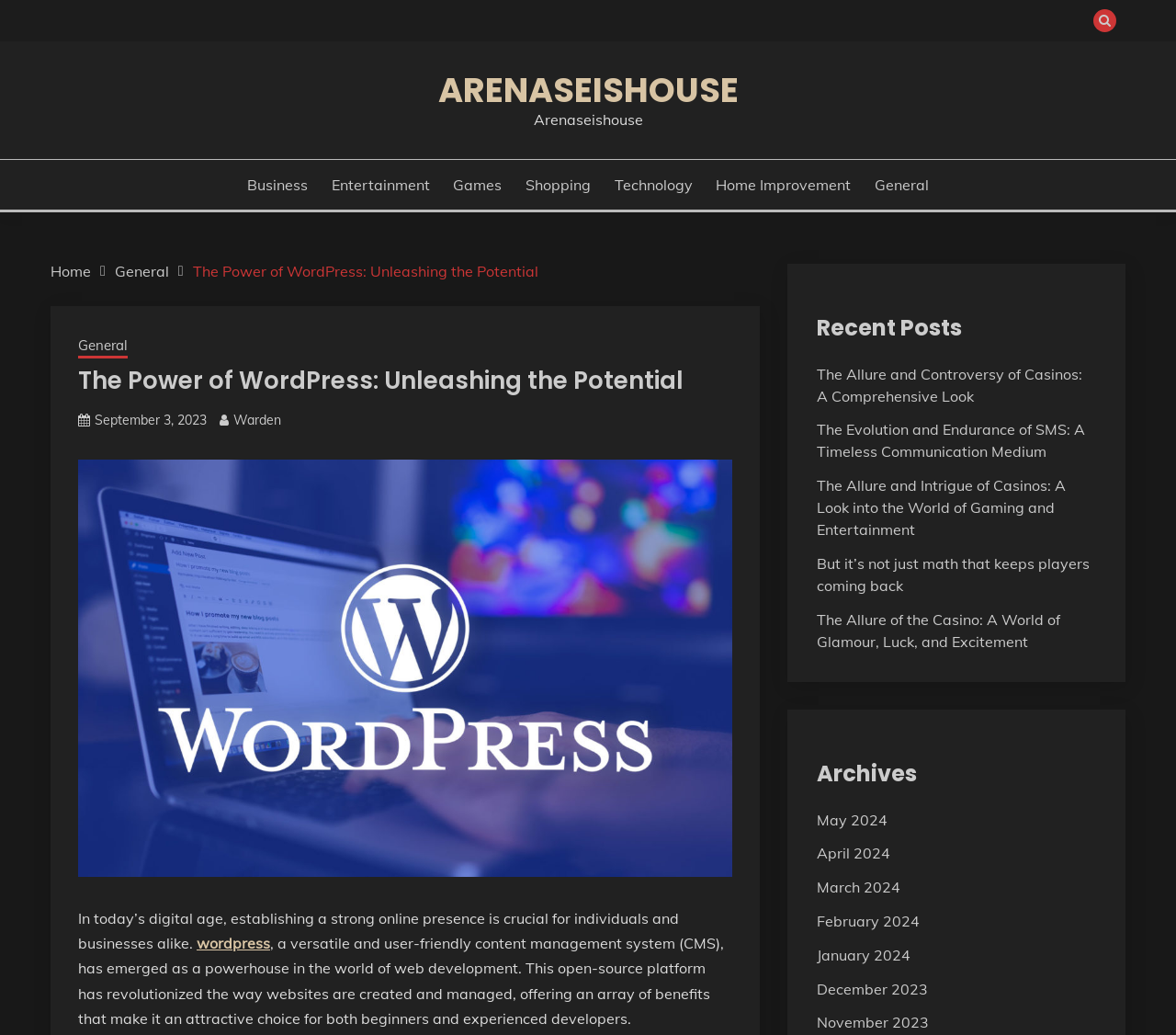What is the title of the latest article?
Based on the image, give a concise answer in the form of a single word or short phrase.

The Power of WordPress: Unleashing the Potential